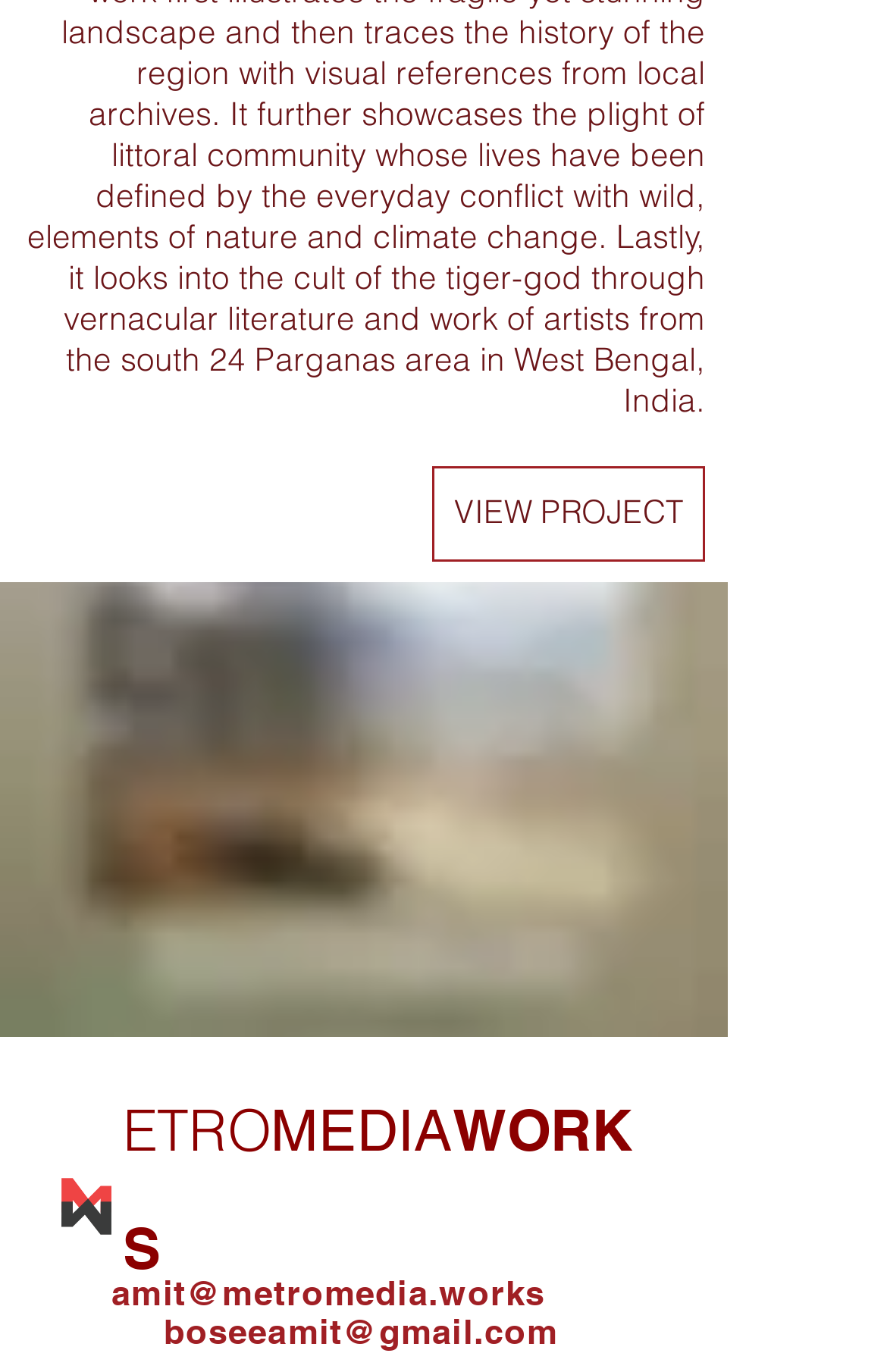Please reply with a single word or brief phrase to the question: 
What is the email address of the person?

boseeamit@gmail.com